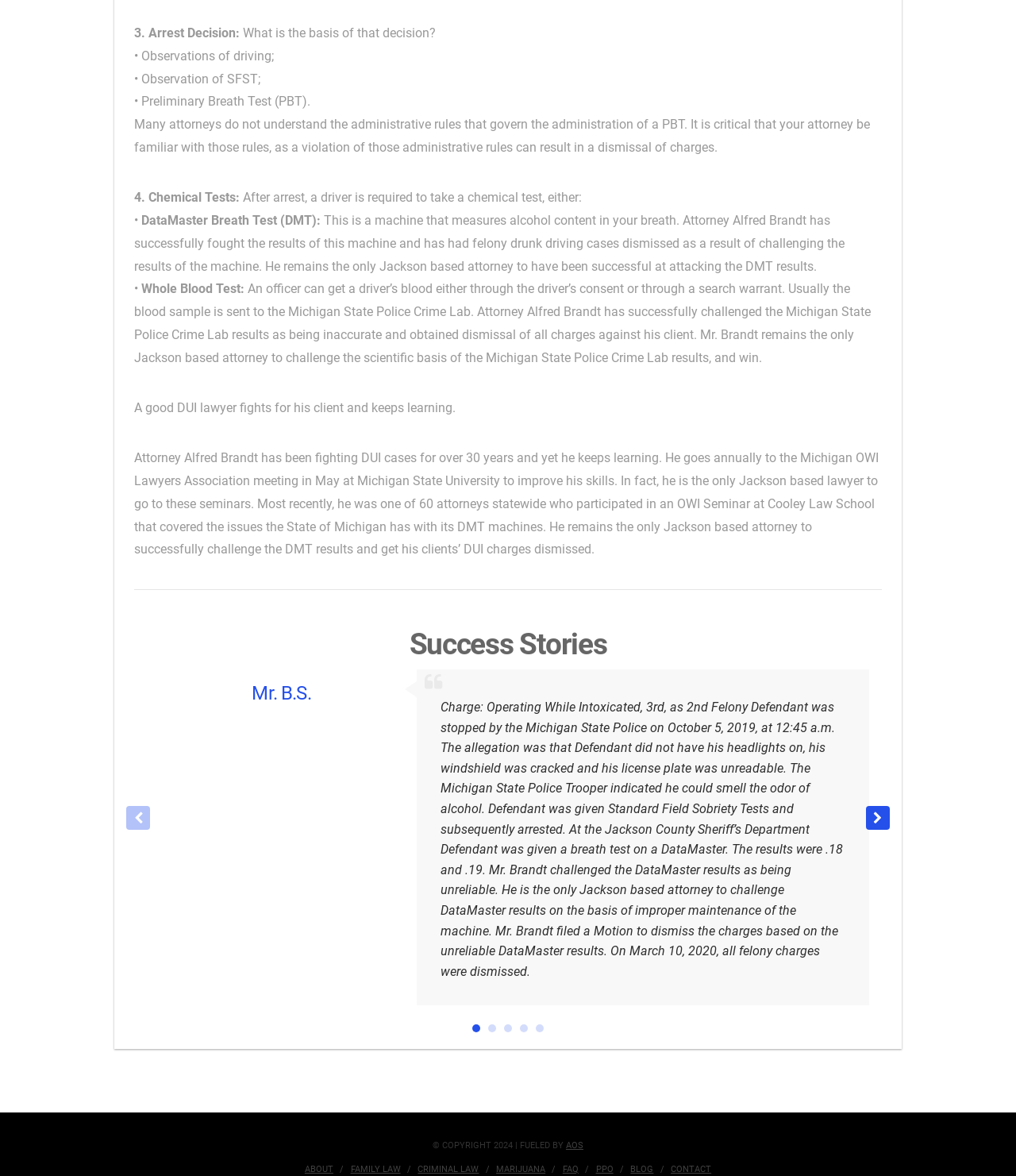What is the name of the attorney mentioned on the webpage? Refer to the image and provide a one-word or short phrase answer.

Alfred Brandt